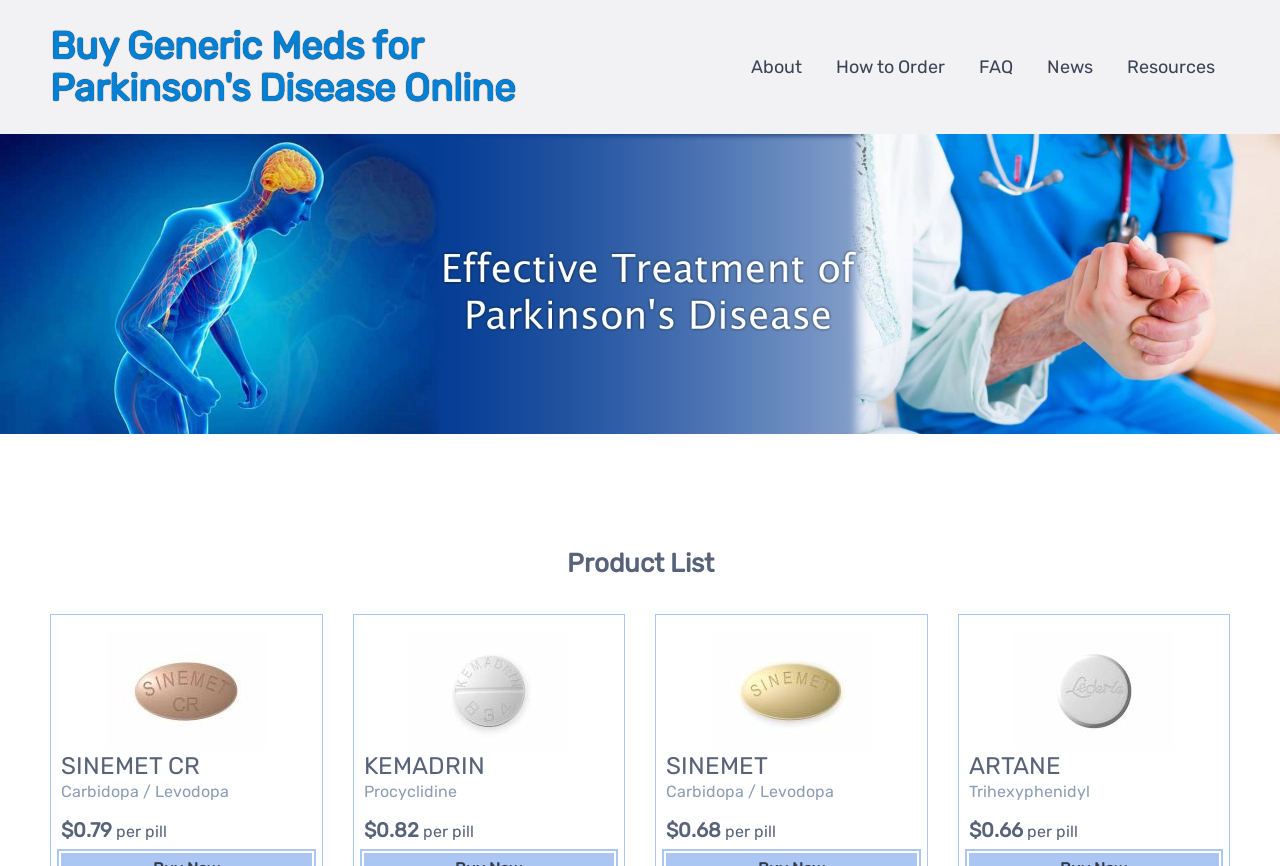Provide the bounding box coordinates for the UI element that is described by this text: "How to Order". The coordinates should be in the form of four float numbers between 0 and 1: [left, top, right, bottom].

[0.641, 0.047, 0.75, 0.107]